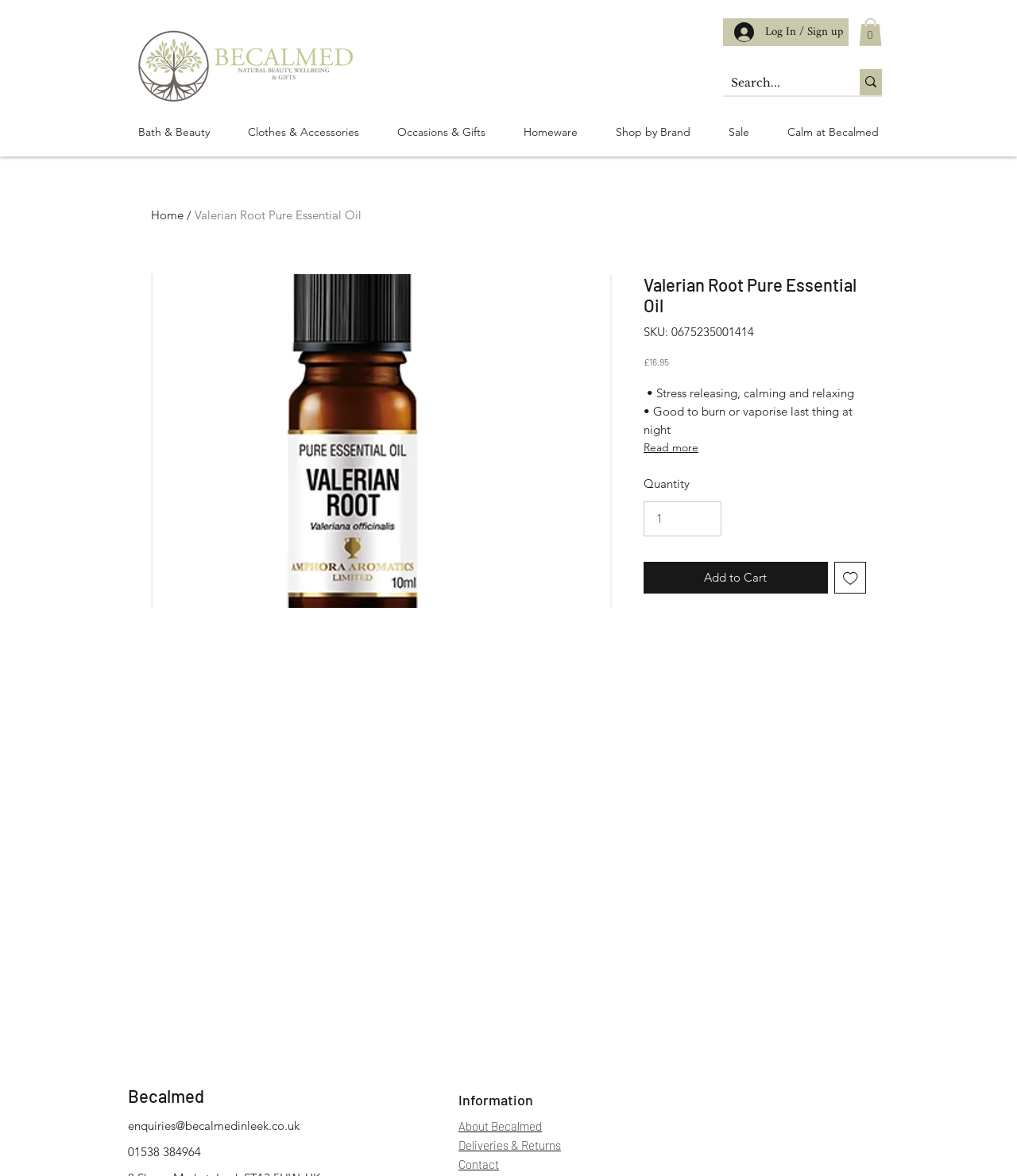Describe every aspect of the webpage in a detailed manner.

This webpage is about Valerian Root Pure Essential Oil, a product sold by Becalmed. At the top left corner, there is an image of the product, accompanied by a login/signup button and a cart icon with 0 items. On the top right corner, there is a search bar with a search button and a magnifying glass icon.

Below the top section, there is a navigation menu with categories such as "Bath & Beauty", "Clothes & Accessories", "Occasions & Gifts", and more. 

The main content of the page is an article about the Valerian Root Pure Essential Oil. It starts with a breadcrumb navigation showing the path from the home page to the current product page. The product name "Valerian Root Pure Essential Oil" is displayed prominently, along with an image of the product. 

Below the product name, there are details about the product, including its SKU, price (£16.95), and a description of its benefits, such as being stress-releasing, calming, and relaxing. The product is also described as vegan and cruelty-free. 

There are buttons to "Read more" and "Add to Cart", as well as a spin button to select the quantity. Additionally, there is an "Add to Wishlist" button. 

At the bottom of the page, there are links to Becalmed's contact information, including email and phone number, as well as links to pages about information, about Becalmed, deliveries and returns, and contact.